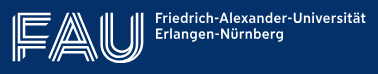What is the university known for?
Provide a detailed and extensive answer to the question.

The university is known for its focus on innovative teaching and cutting-edge research across various disciplines, which reflects its commitment to academic excellence and forward-thinking approaches in education.